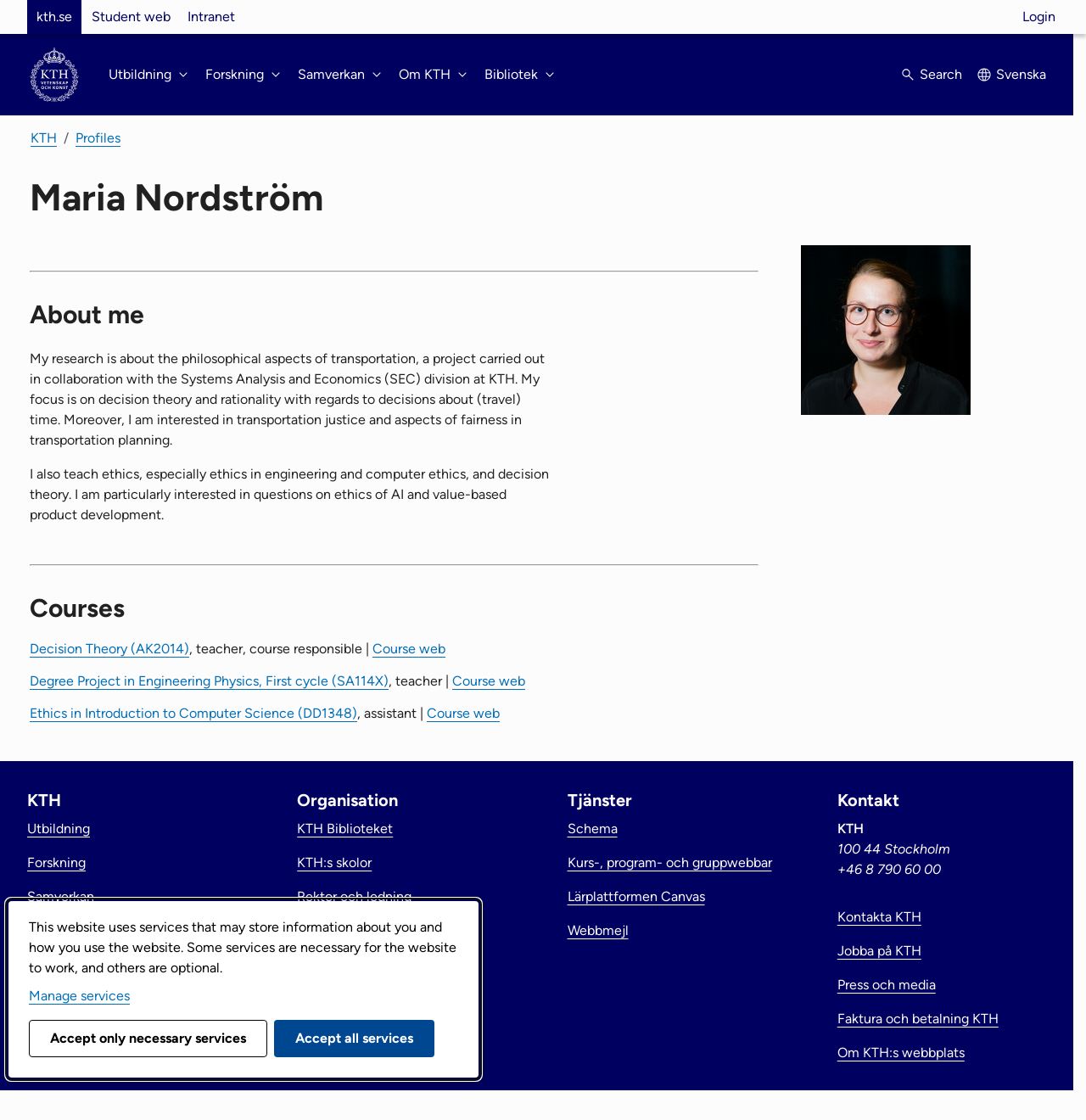Locate the bounding box for the described UI element: "Decision Theory (AK2014)". Ensure the coordinates are four float numbers between 0 and 1, formatted as [left, top, right, bottom].

[0.027, 0.572, 0.174, 0.586]